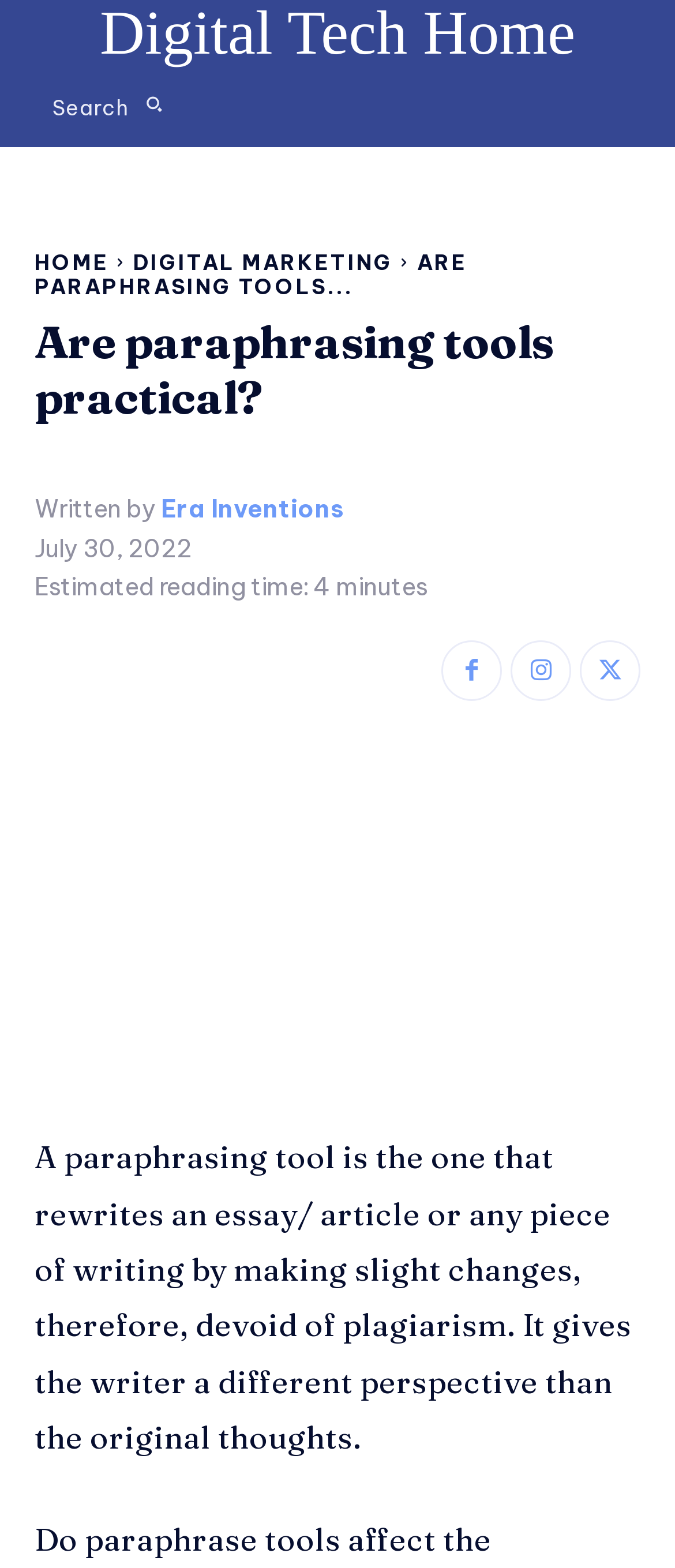Answer the question below in one word or phrase:
How long does it take to read the article?

Minutes